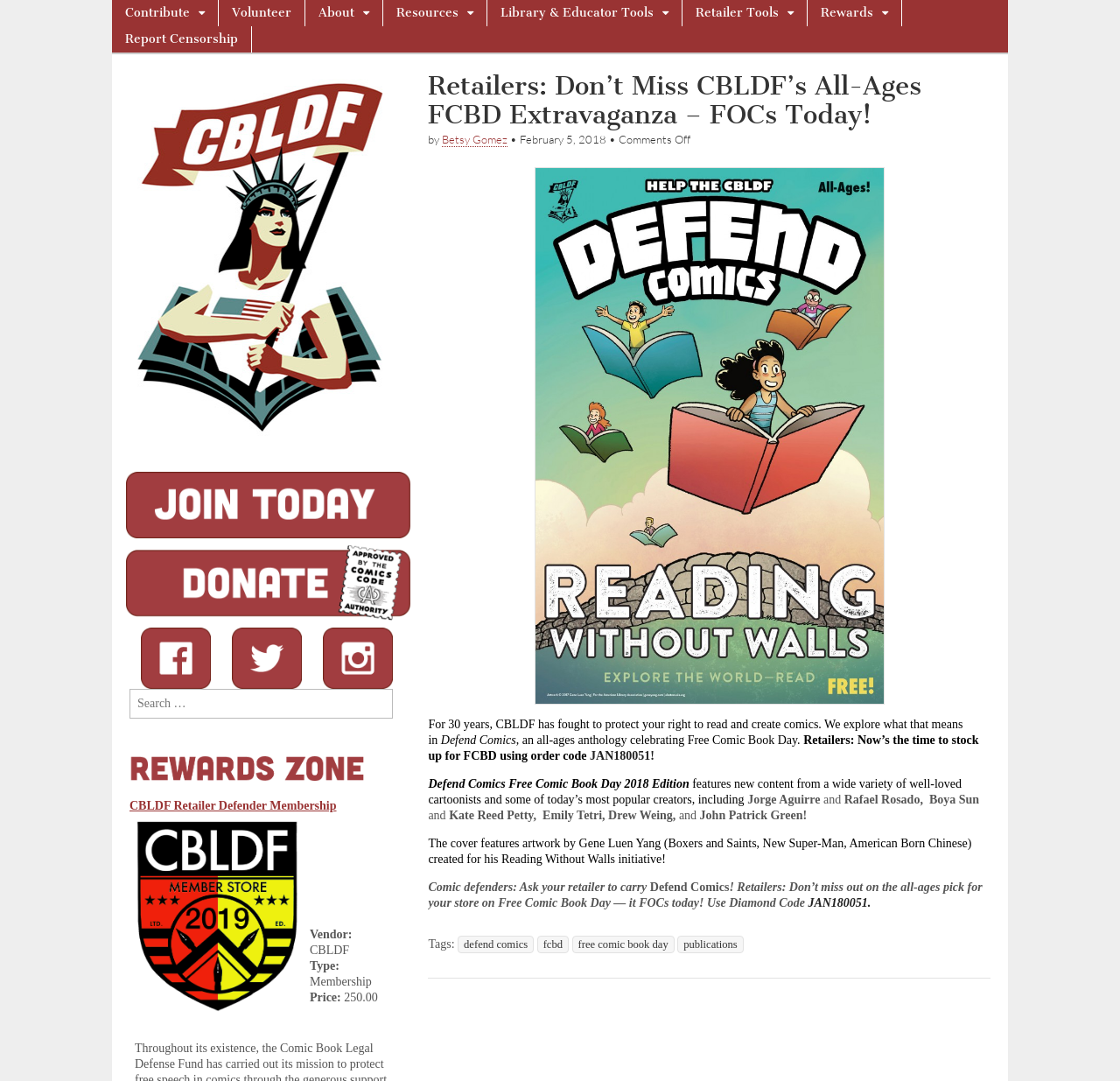How many cartoonists are mentioned in the article?
Examine the image and give a concise answer in one word or a short phrase.

7